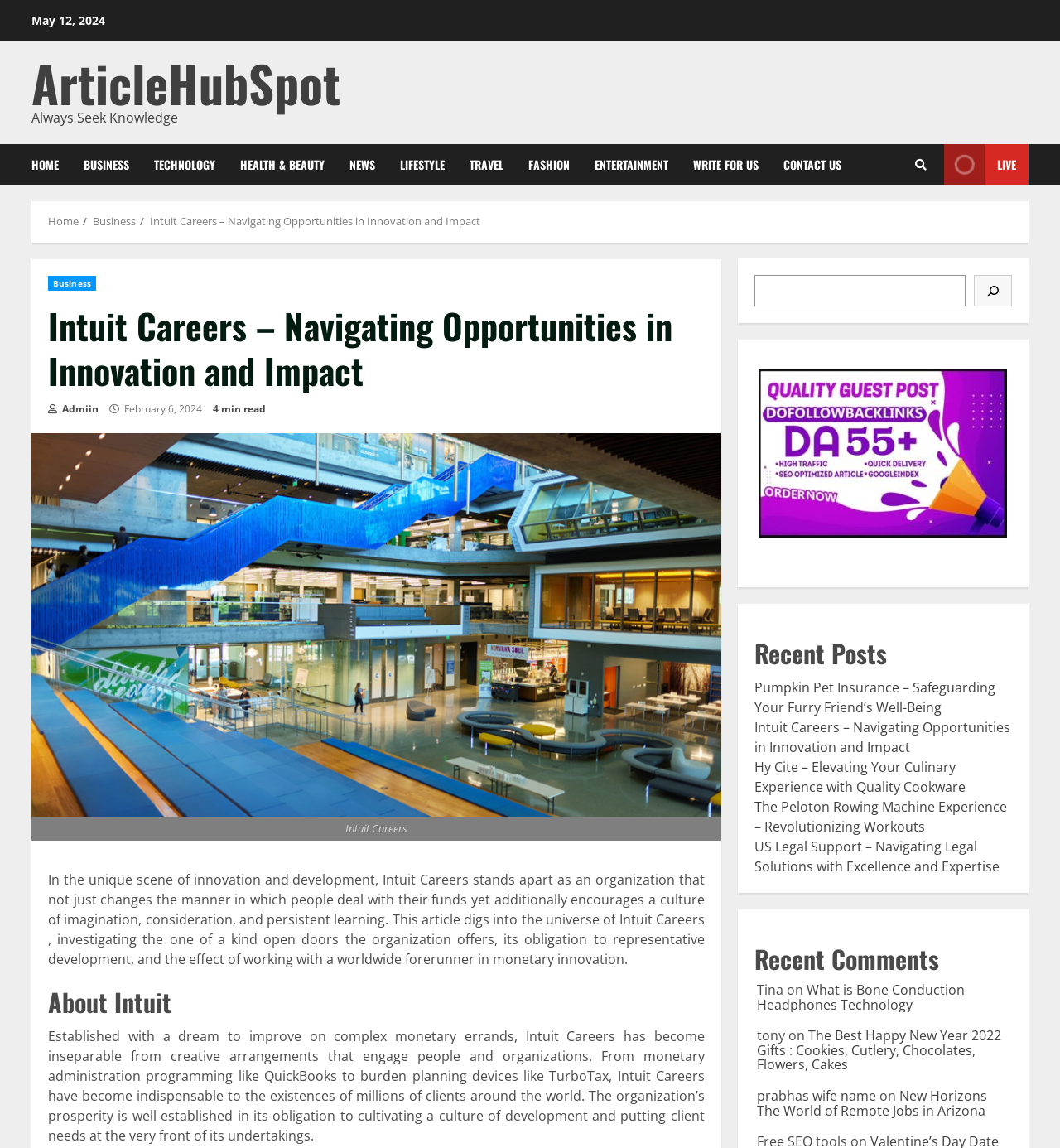Reply to the question with a single word or phrase:
How many links are there in the navigation section?

13